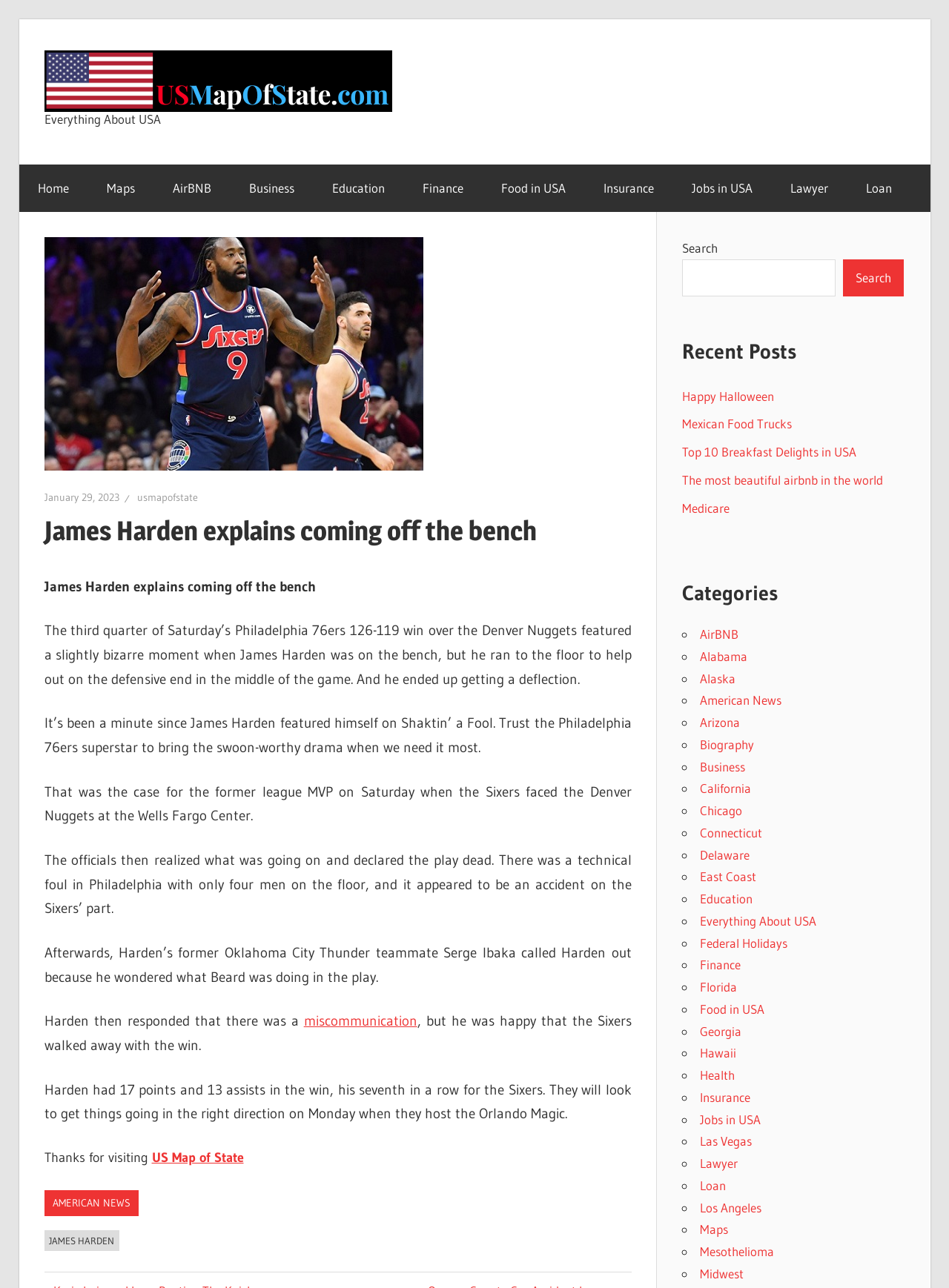Identify the bounding box for the element characterized by the following description: "parent_node: US Map Of State".

[0.046, 0.037, 0.426, 0.049]